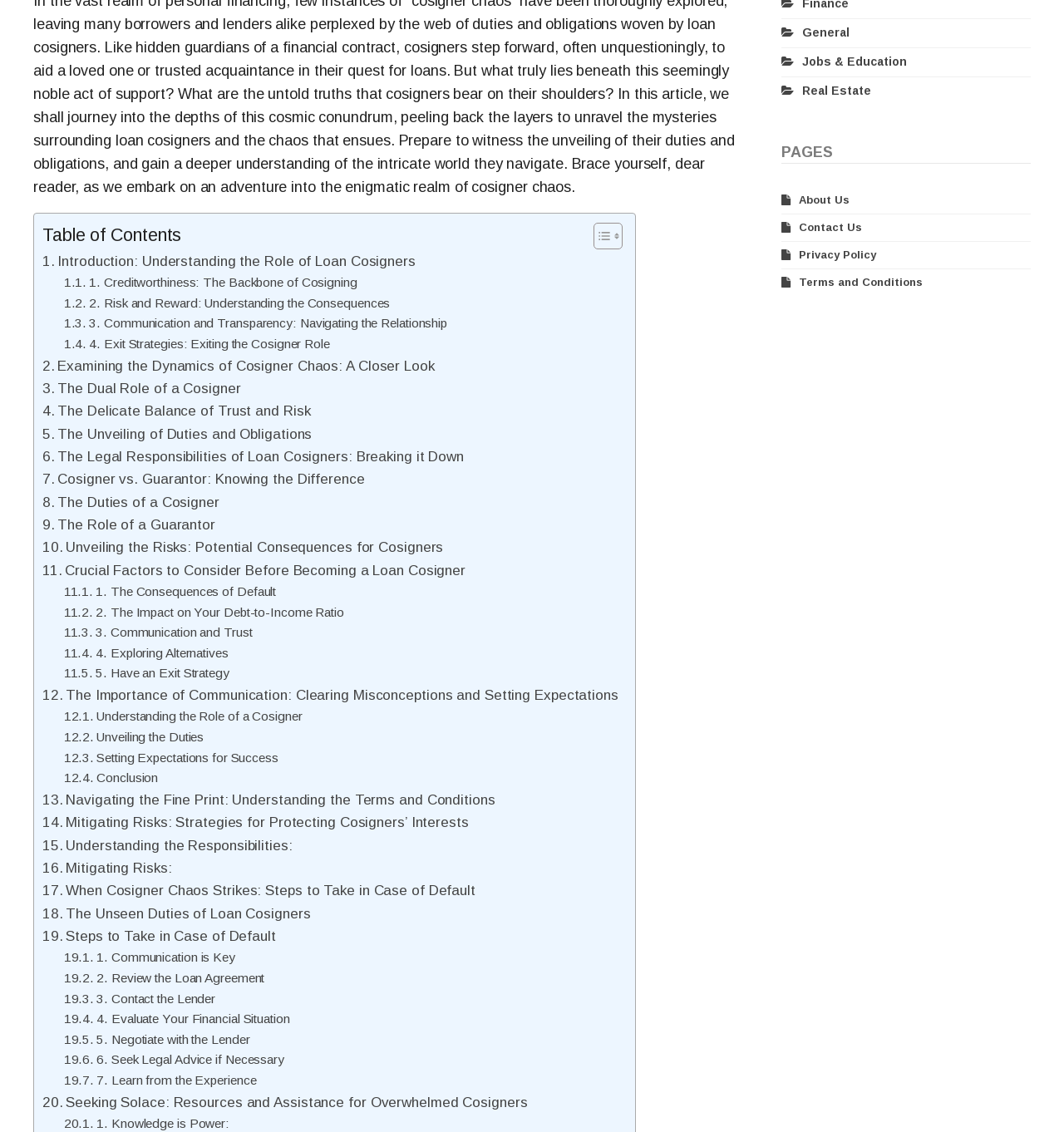Show the bounding box coordinates for the HTML element as described: "3.⁣ Communication and Trust".

[0.06, 0.55, 0.237, 0.568]